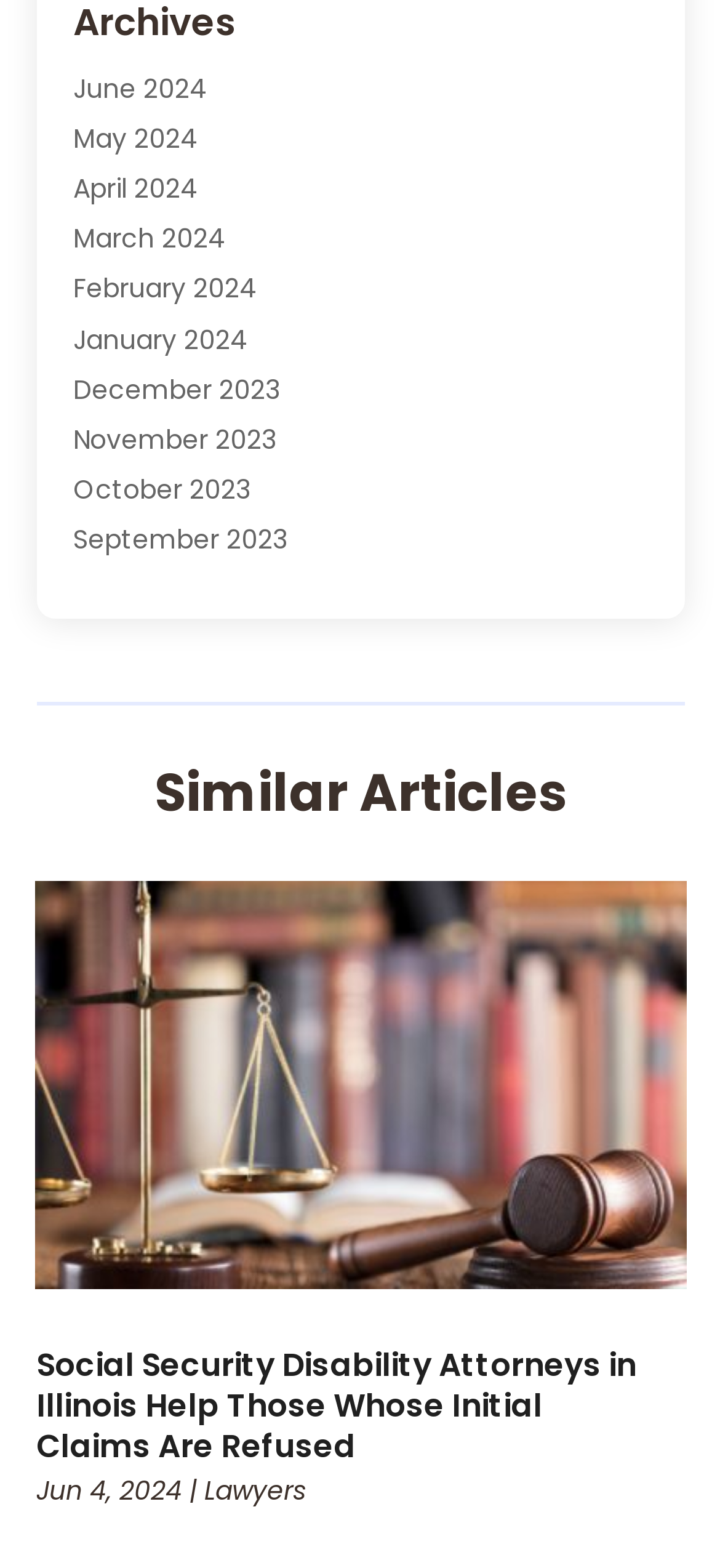Provide a single word or phrase answer to the question: 
What category is the article related to?

Lawyers